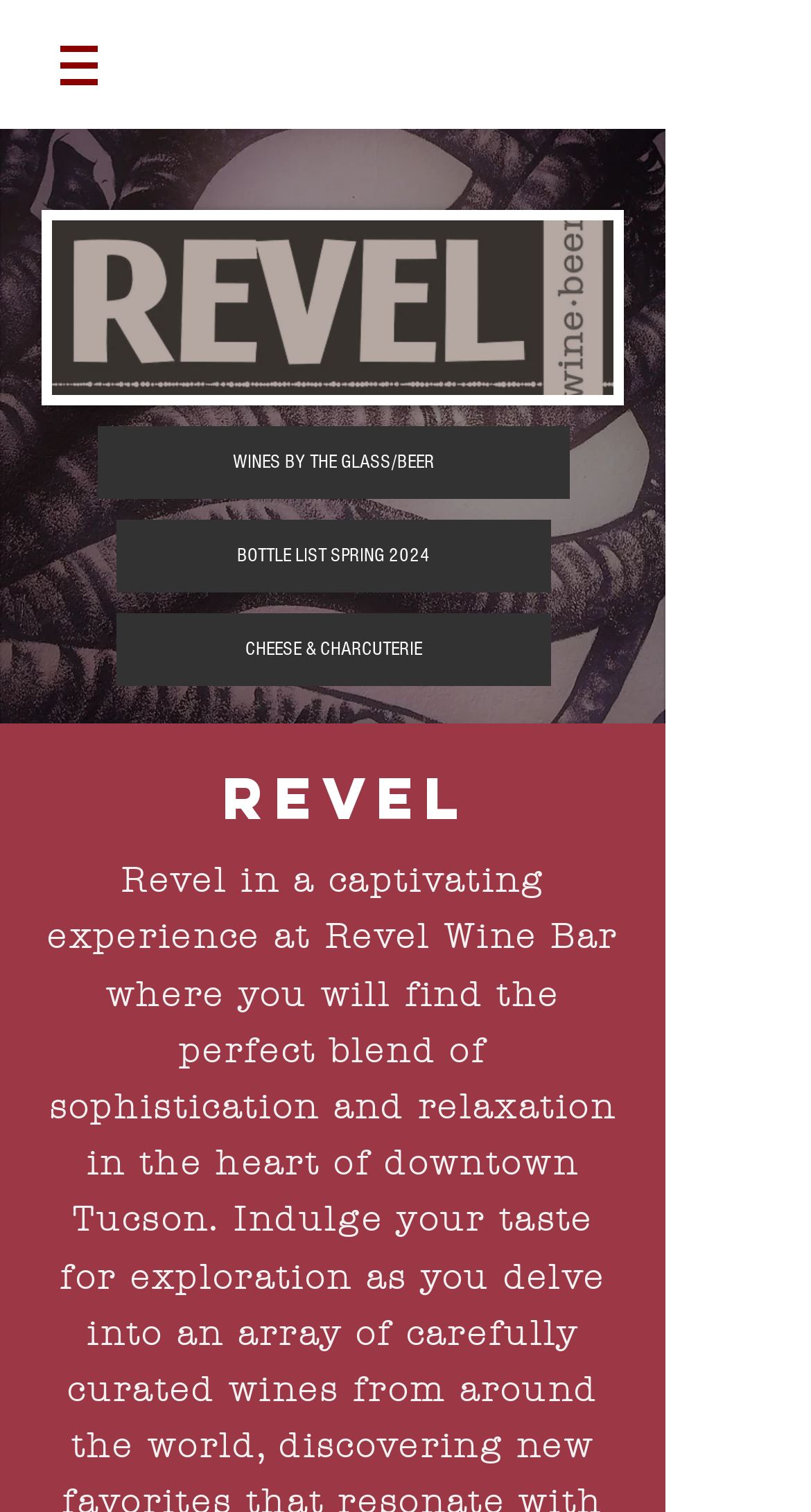Please answer the following question using a single word or phrase: 
How many social media icons are displayed?

3